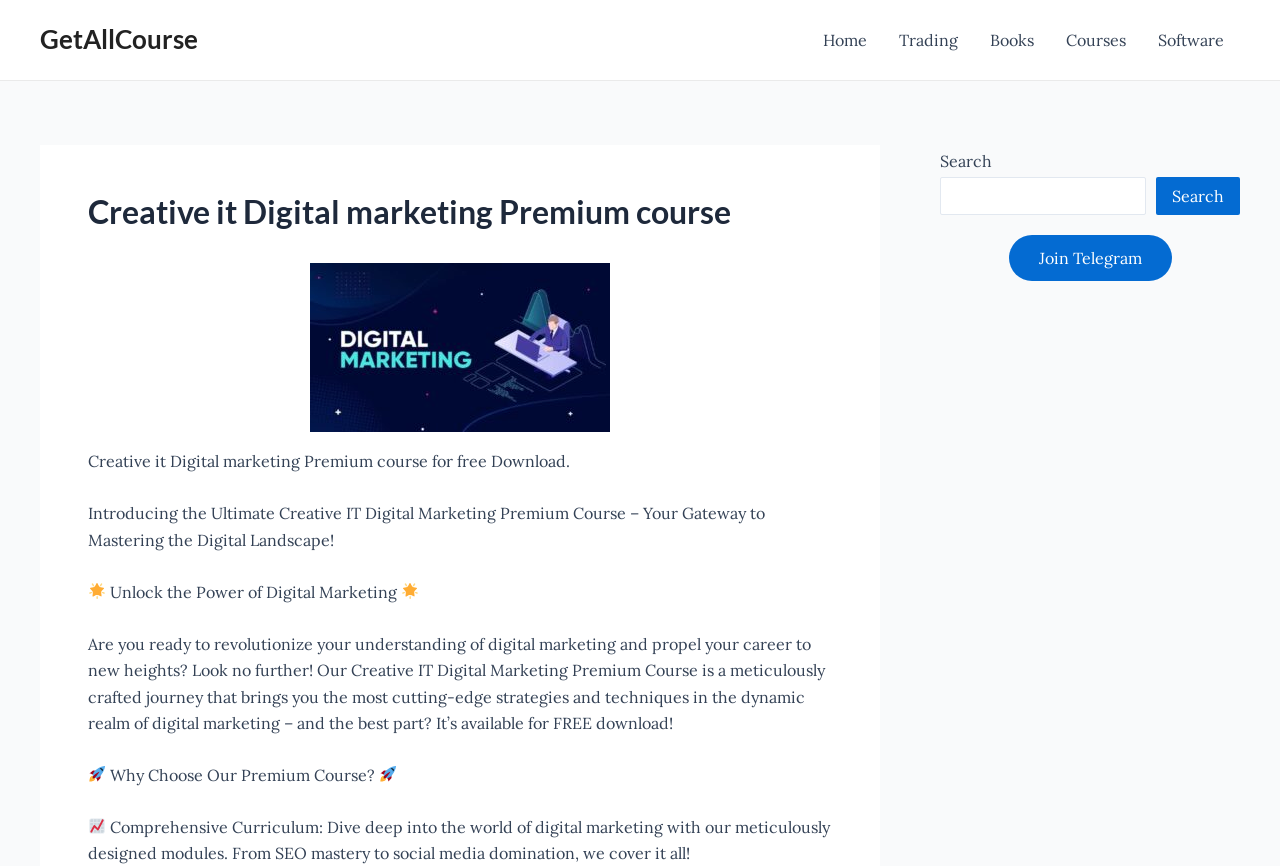Pinpoint the bounding box coordinates of the element that must be clicked to accomplish the following instruction: "Search for a course". The coordinates should be in the format of four float numbers between 0 and 1, i.e., [left, top, right, bottom].

[0.734, 0.204, 0.895, 0.249]